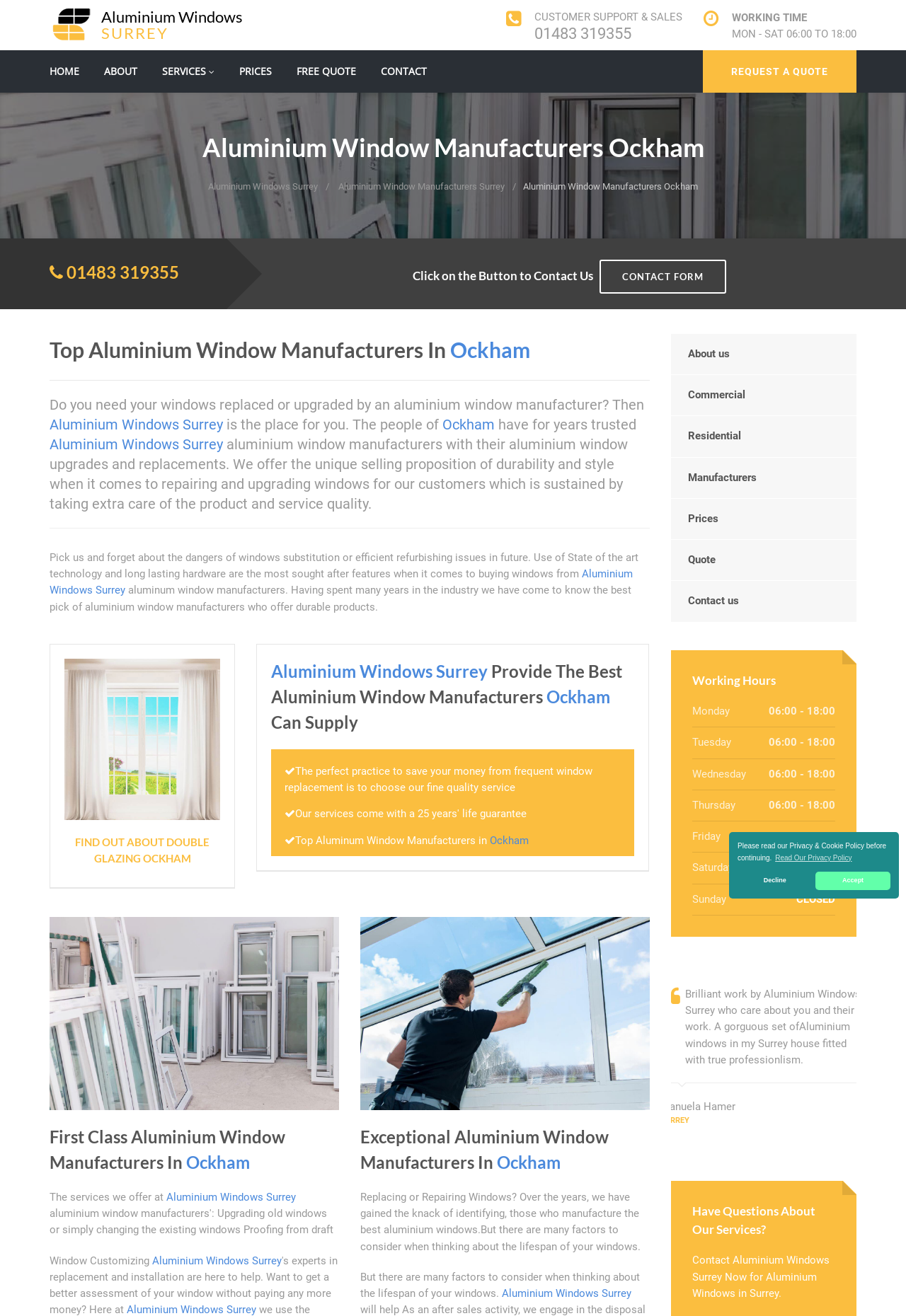Give a one-word or one-phrase response to the question:
How can I contact the company?

Call or use the contact form